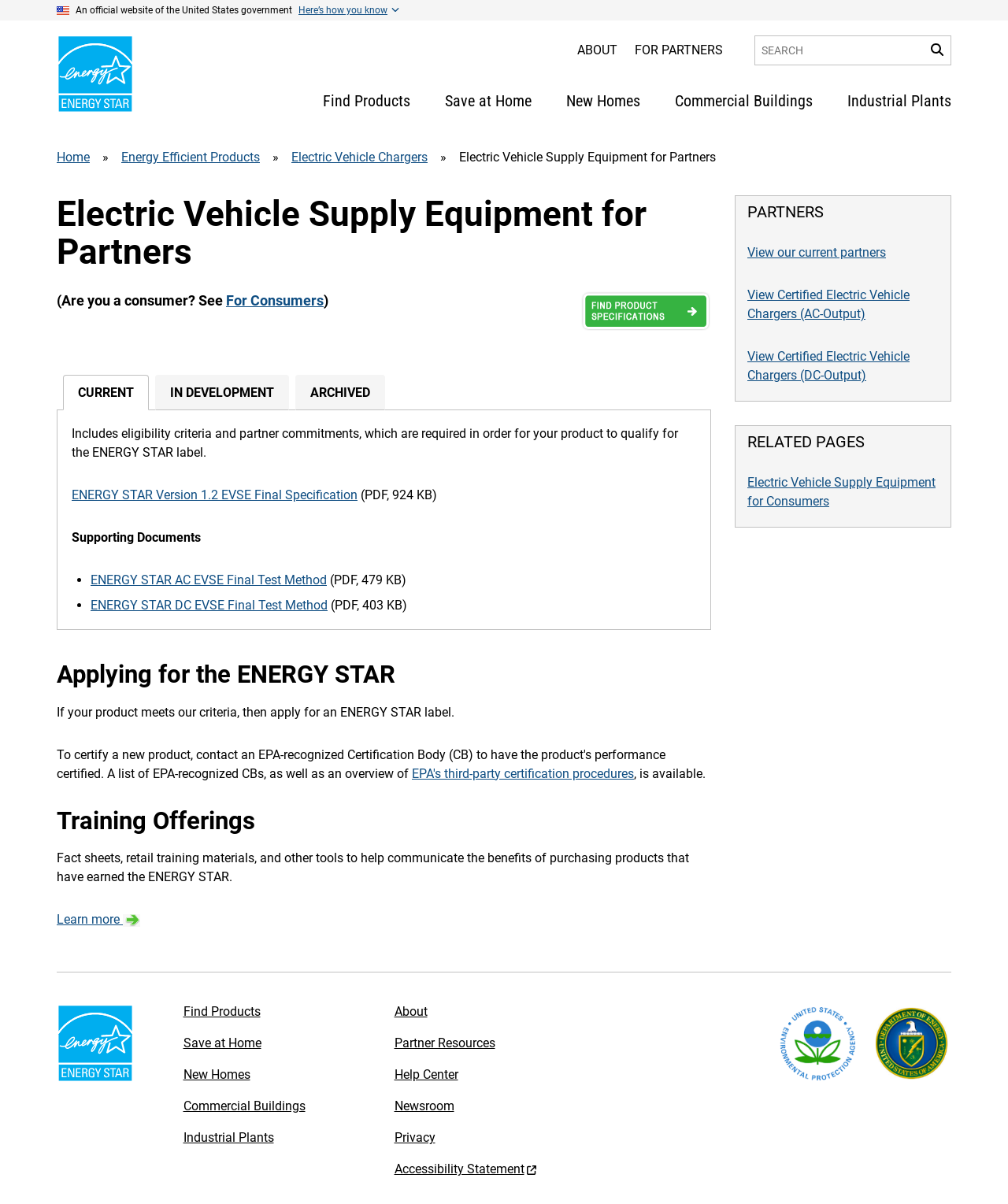How many tabs are available in the tablist?
Look at the screenshot and provide an in-depth answer.

I can see a tablist with three tabs: 'CURRENT', 'IN DEVELOPMENT', and 'ARCHIVED'. Each tab has a unique label and is selectable, indicating that there are three tabs available.